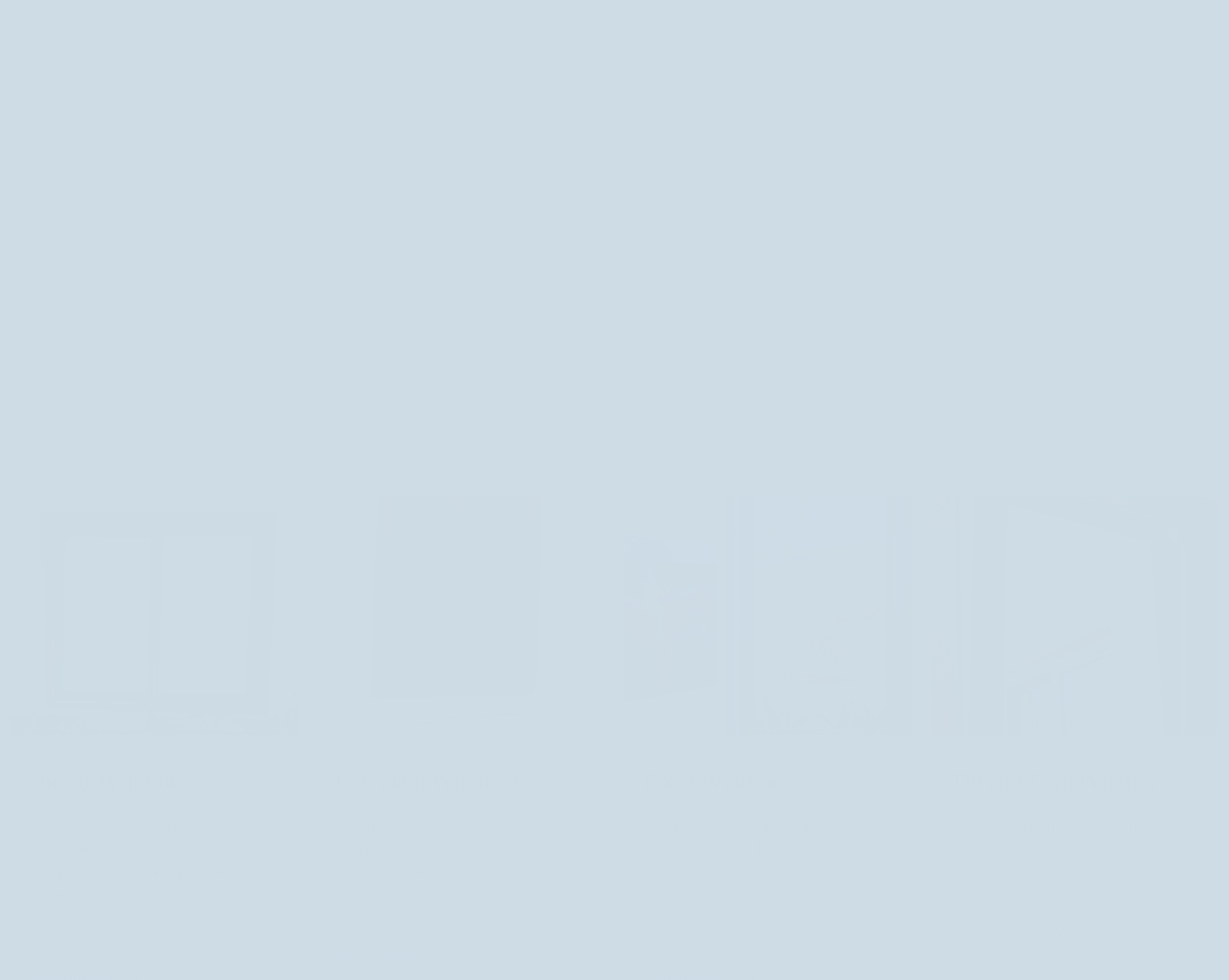What is the benefit of Sliding Windows?
Refer to the image and give a detailed response to the question.

According to the description under the 'Sliding Windows' heading, Sliding Windows are 'Perfect for easy furniture placement as the sliding sash or leaves do not occupy interior room space while opening.' This suggests that one of the benefits of Sliding Windows is that they allow for easy furniture placement.